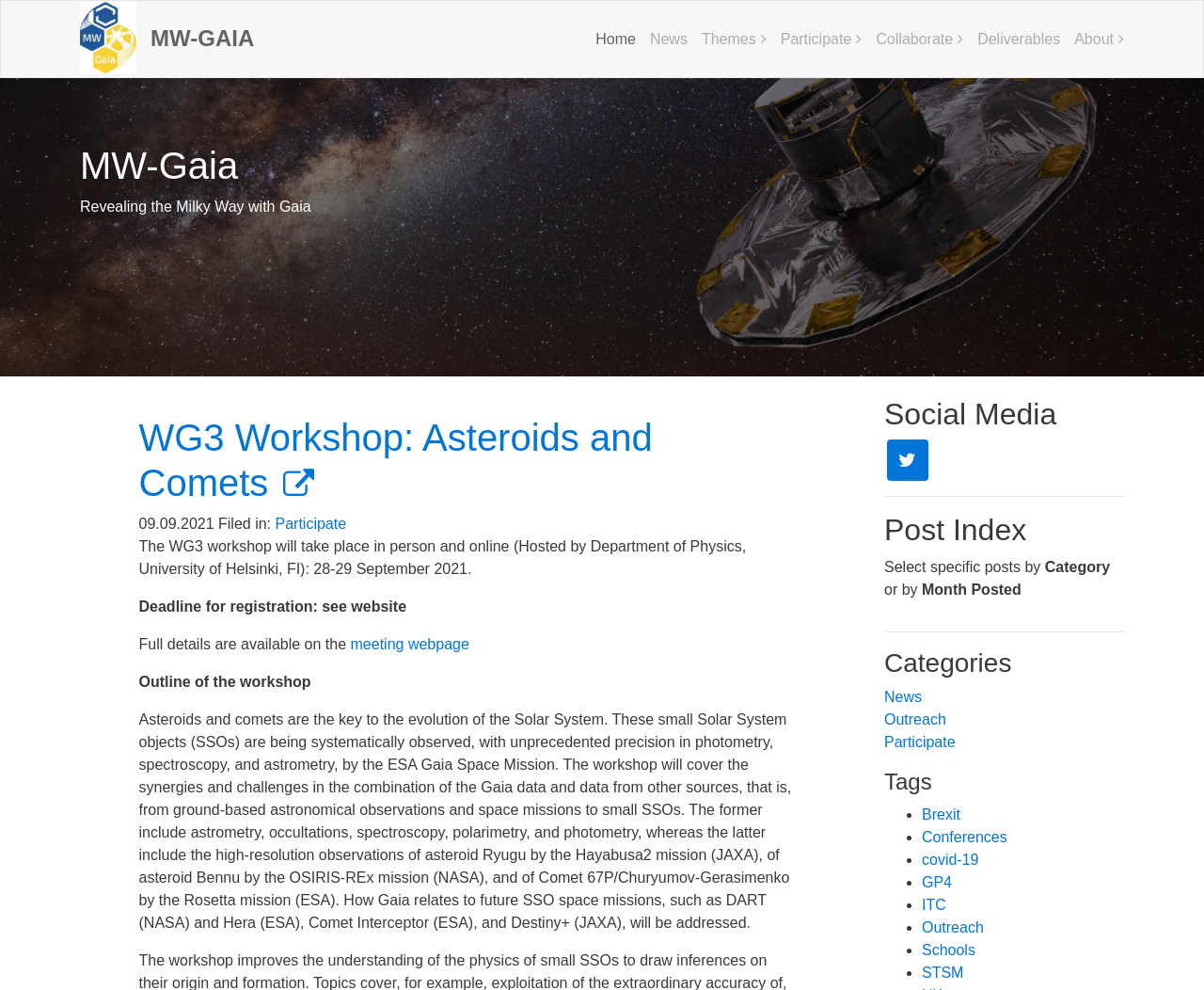Please give a concise answer to this question using a single word or phrase: 
What is the purpose of the WG3 workshop?

Discuss asteroids and comets